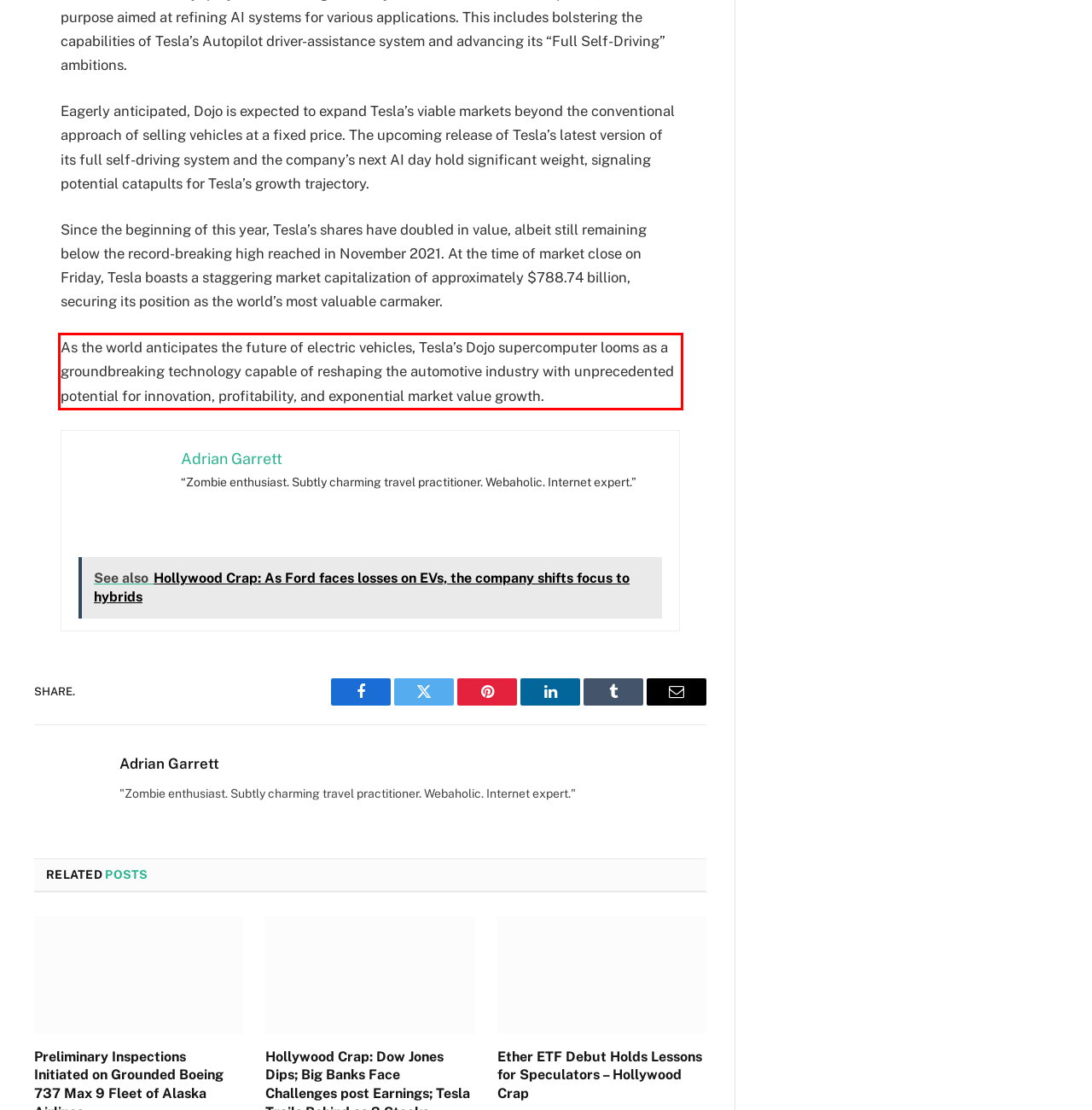Please take the screenshot of the webpage, find the red bounding box, and generate the text content that is within this red bounding box.

As the world anticipates the future of electric vehicles, Tesla’s Dojo supercomputer looms as a groundbreaking technology capable of reshaping the automotive industry with unprecedented potential for innovation, profitability, and exponential market value growth.